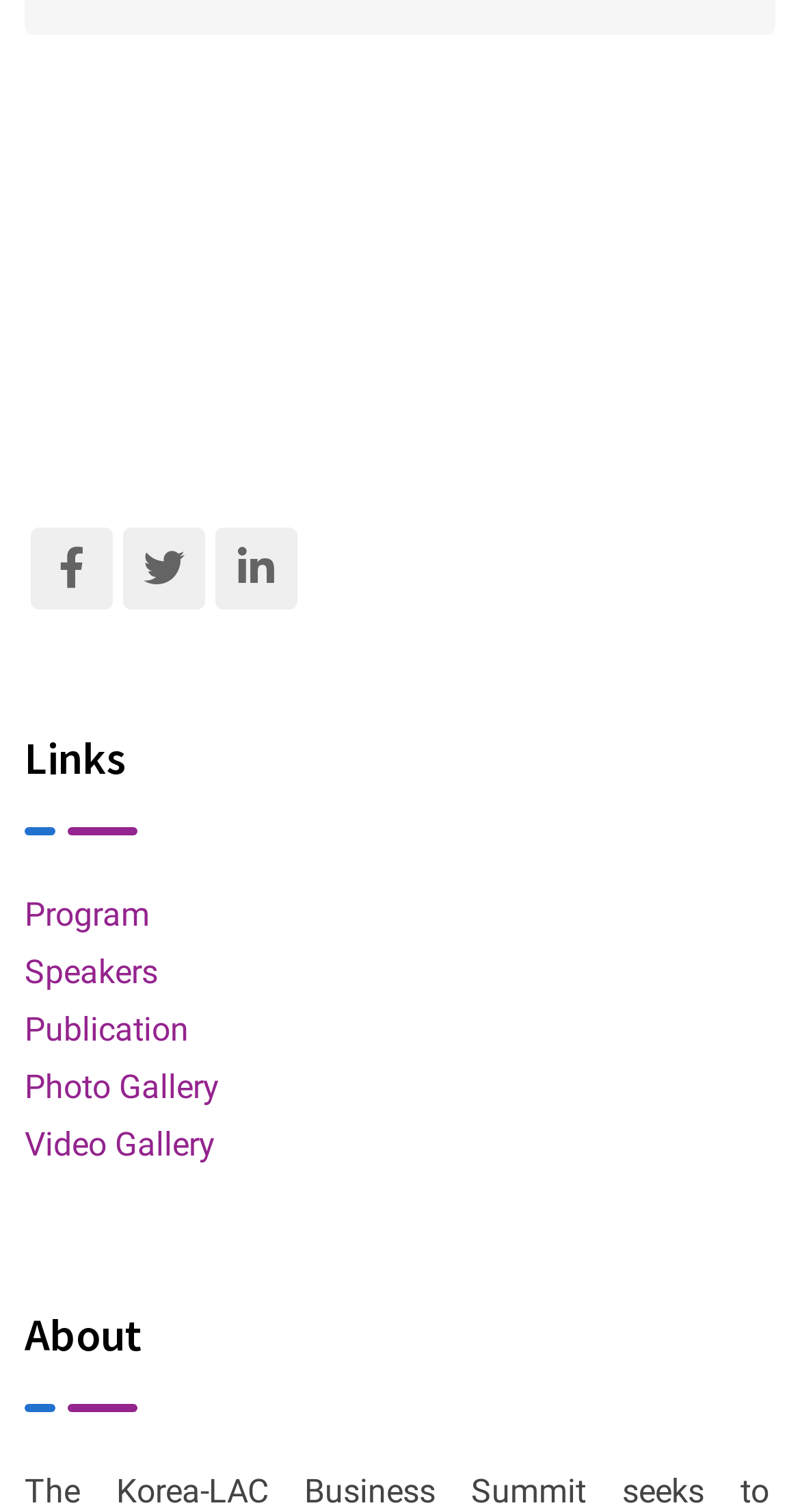What is the section above 'About'?
Please elaborate on the answer to the question with detailed information.

I compared the y1 and y2 coordinates of the elements and found that the section above 'About' is 'Links'.